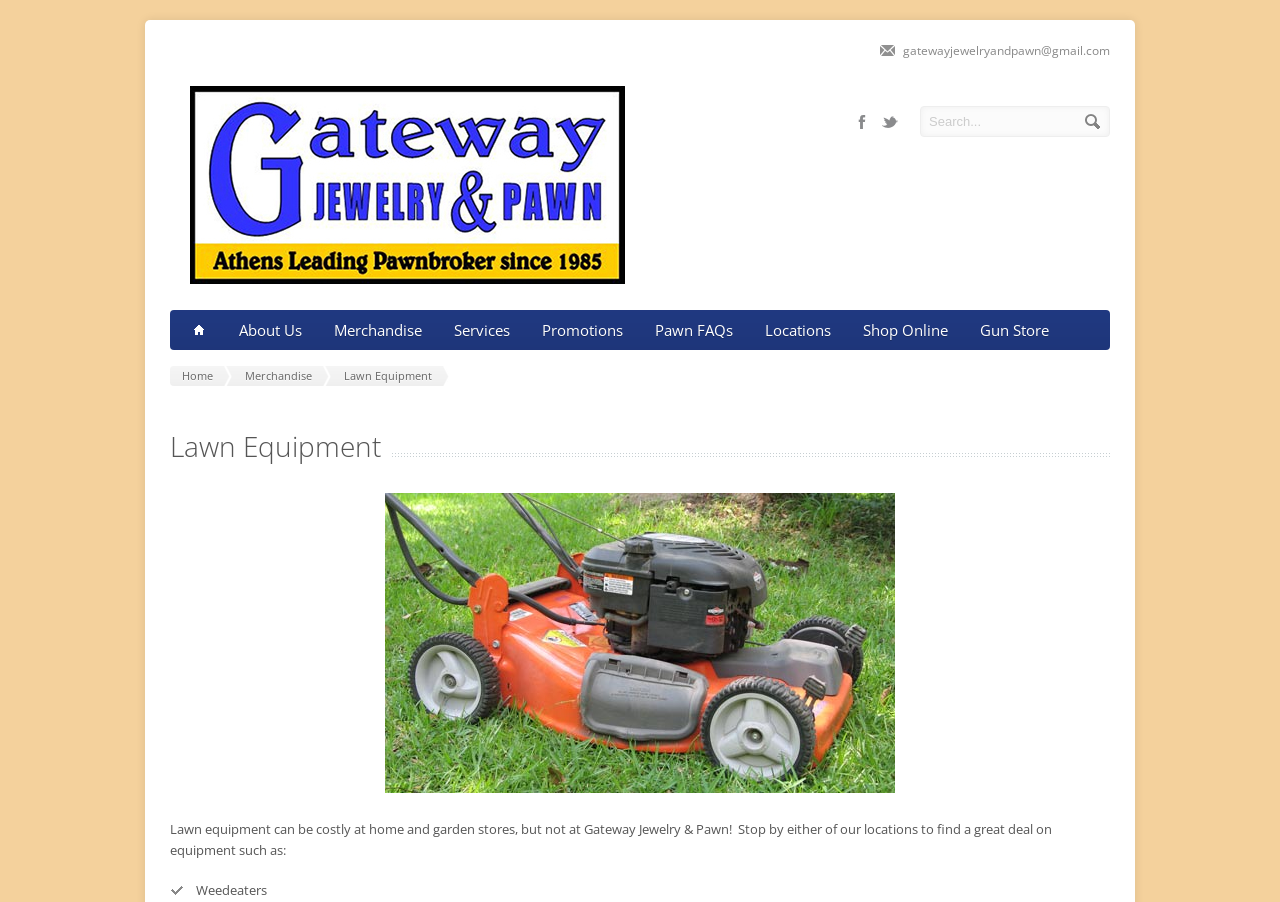Please examine the image and answer the question with a detailed explanation:
How many social media links are present on the webpage?

I found the social media links by looking at the link elements with the bounding box coordinates [0.689, 0.126, 0.702, 0.144] and [0.667, 0.126, 0.68, 0.144] which contain the text 'twitter' and 'facebook' respectively.